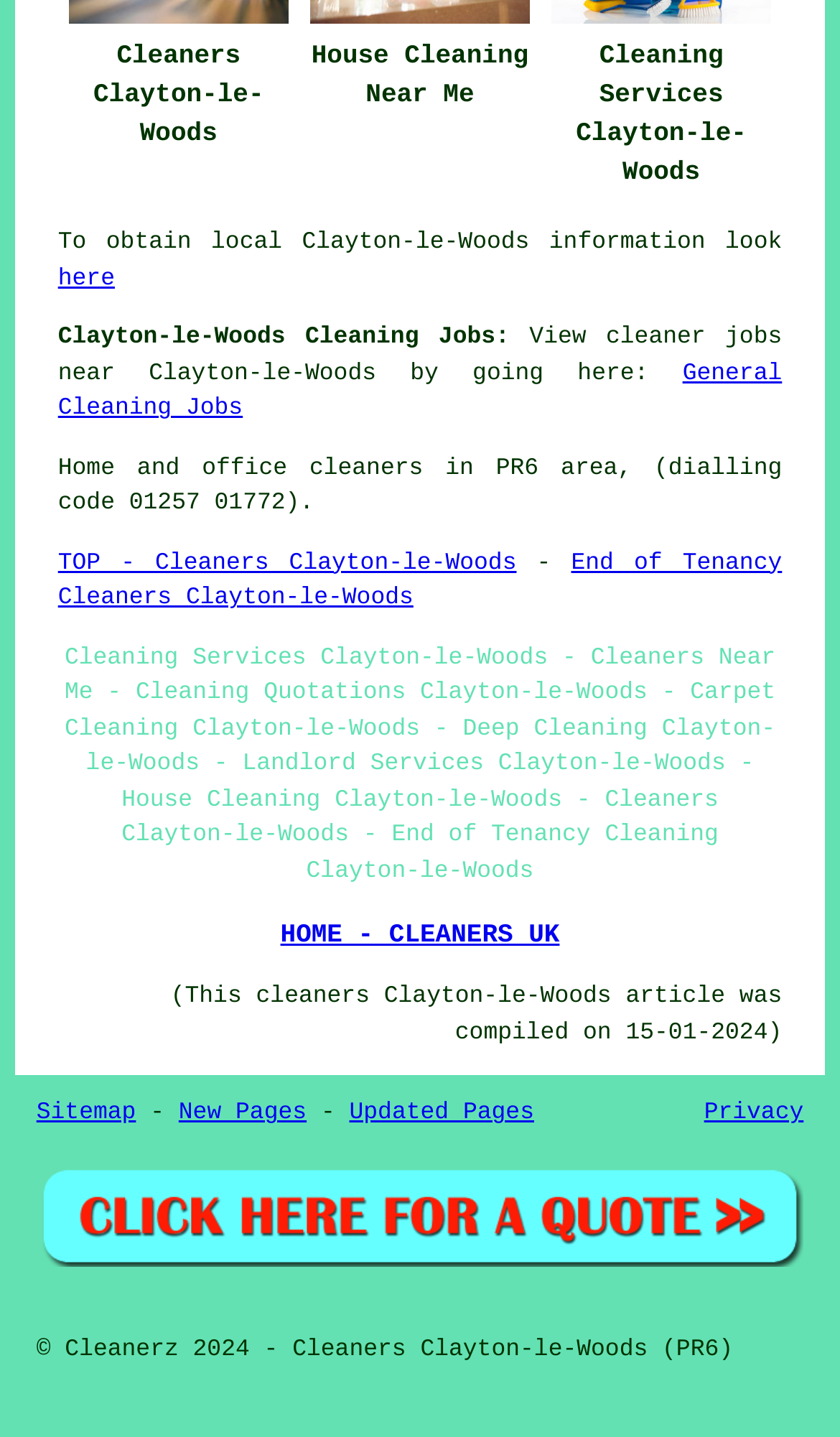Please specify the bounding box coordinates of the clickable region to carry out the following instruction: "Visit 'Sitemap'". The coordinates should be four float numbers between 0 and 1, in the format [left, top, right, bottom].

[0.043, 0.766, 0.162, 0.784]